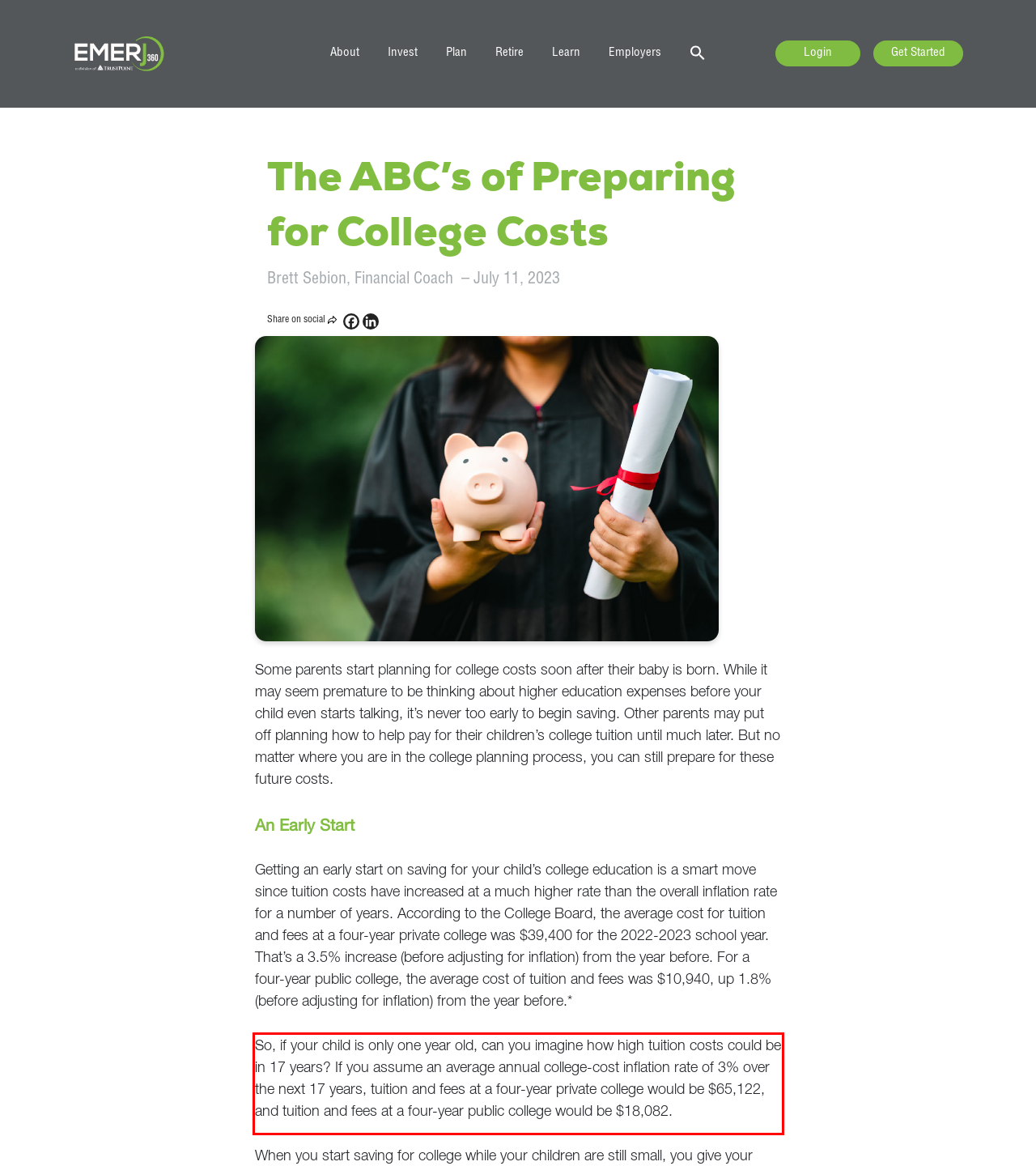You are provided with a screenshot of a webpage featuring a red rectangle bounding box. Extract the text content within this red bounding box using OCR.

So, if your child is only one year old, can you imagine how high tuition costs could be in 17 years? If you assume an average annual college-cost inflation rate of 3% over the next 17 years, tuition and fees at a four-year private college would be $65,122, and tuition and fees at a four-year public college would be $18,082.